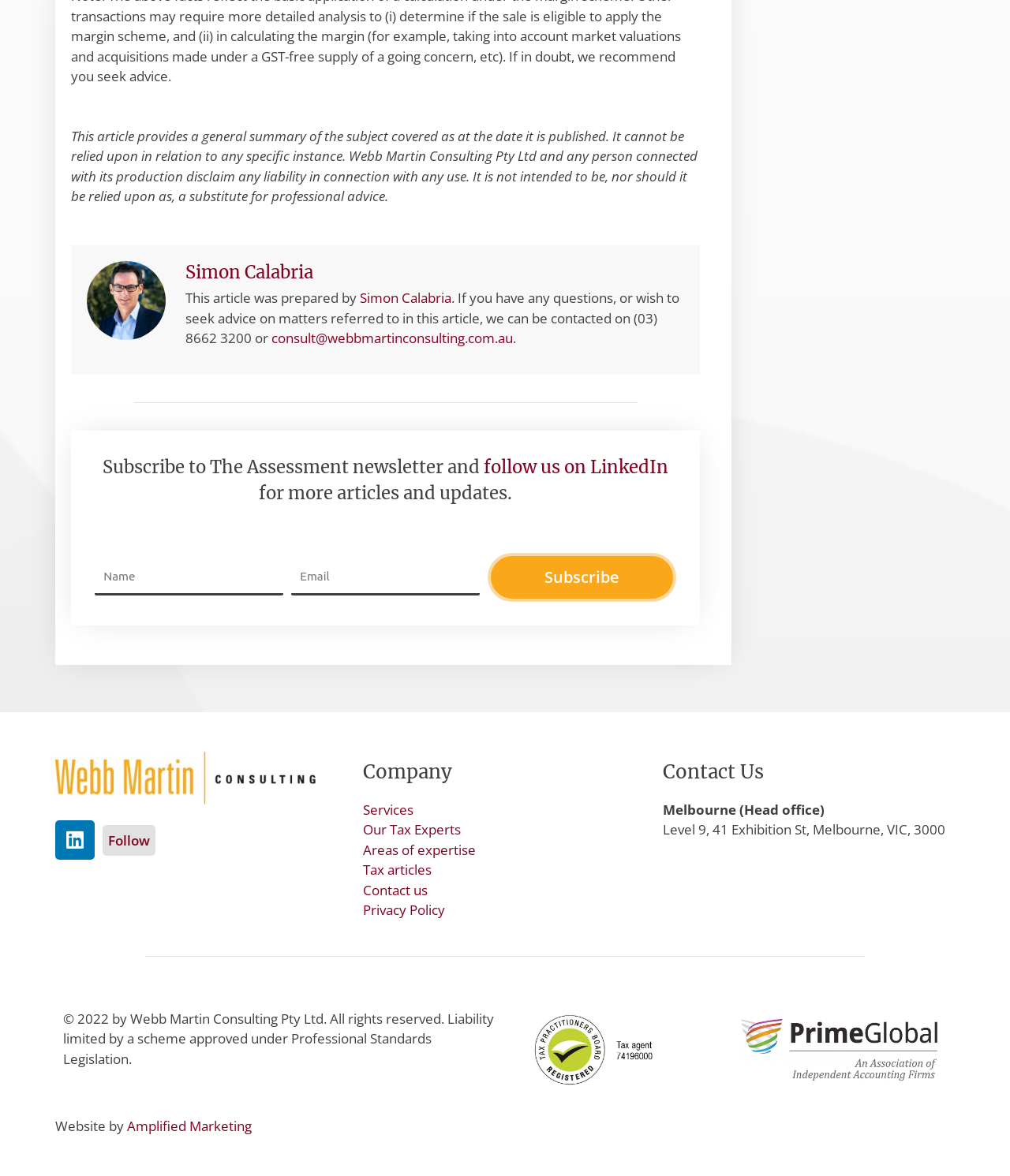Please locate the bounding box coordinates of the element's region that needs to be clicked to follow the instruction: "Click the 'Subscribe' button". The bounding box coordinates should be provided as four float numbers between 0 and 1, i.e., [left, top, right, bottom].

[0.483, 0.47, 0.67, 0.511]